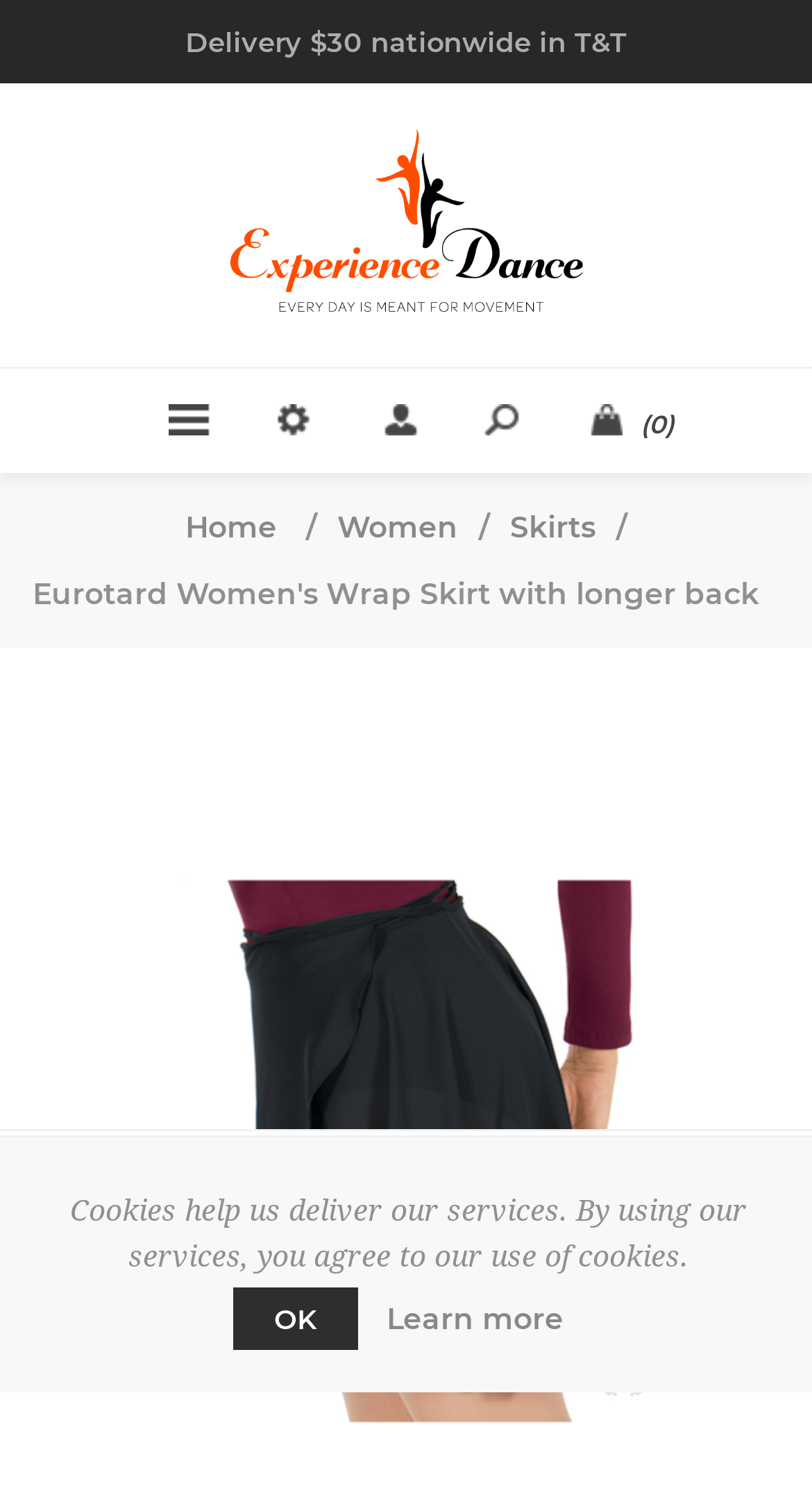Given the description: "Learn more", determine the bounding box coordinates of the UI element. The coordinates should be formatted as four float numbers between 0 and 1, [left, top, right, bottom].

[0.476, 0.871, 0.694, 0.896]